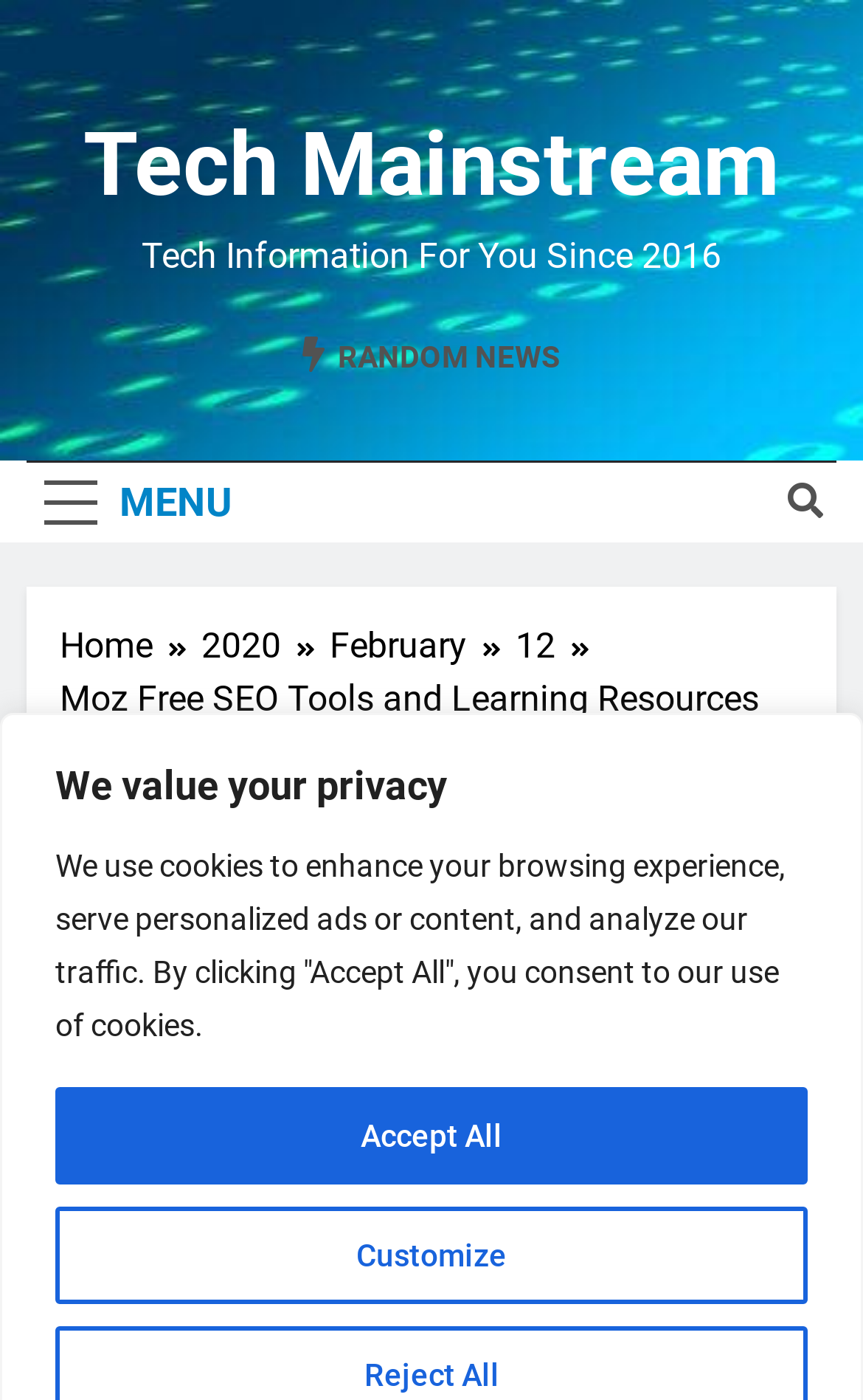Using details from the image, please answer the following question comprehensively:
What is the topic of the random news section?

The random news section is represented by the ' RANDOM NEWS' link, and it is located near the 'Tech Mainstream' link and the 'Tech Information For You Since 2016' static text. This suggests that the random news section is related to tech news.